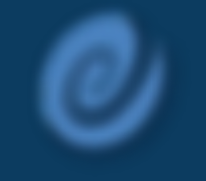Is the background of the logo light or dark?
Answer with a single word or phrase by referring to the visual content.

Dark